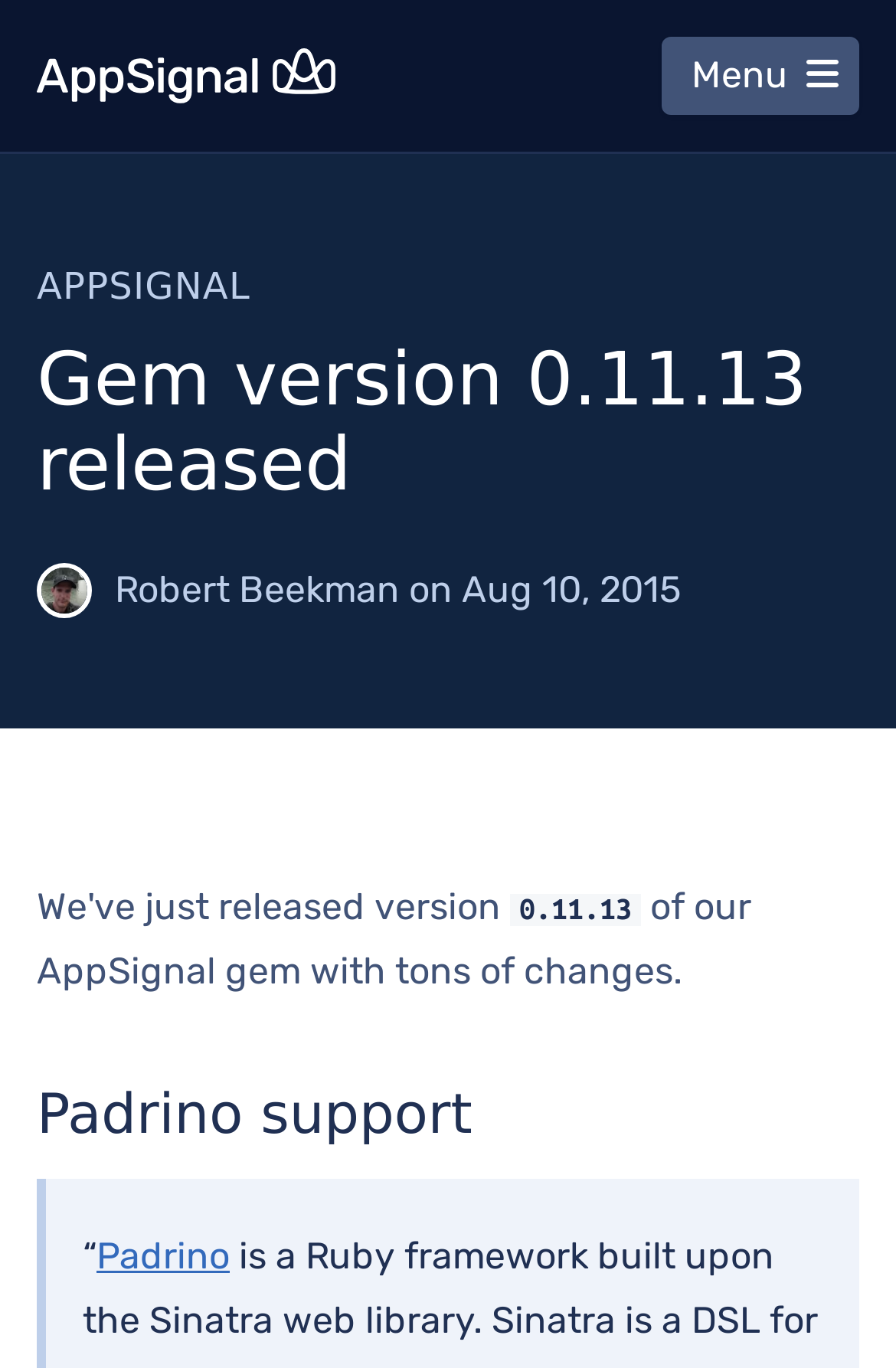Observe the image and answer the following question in detail: What is the framework supported by AppSignal?

I found the framework by looking at the heading element that says 'Padrino support', which is located below the main content.